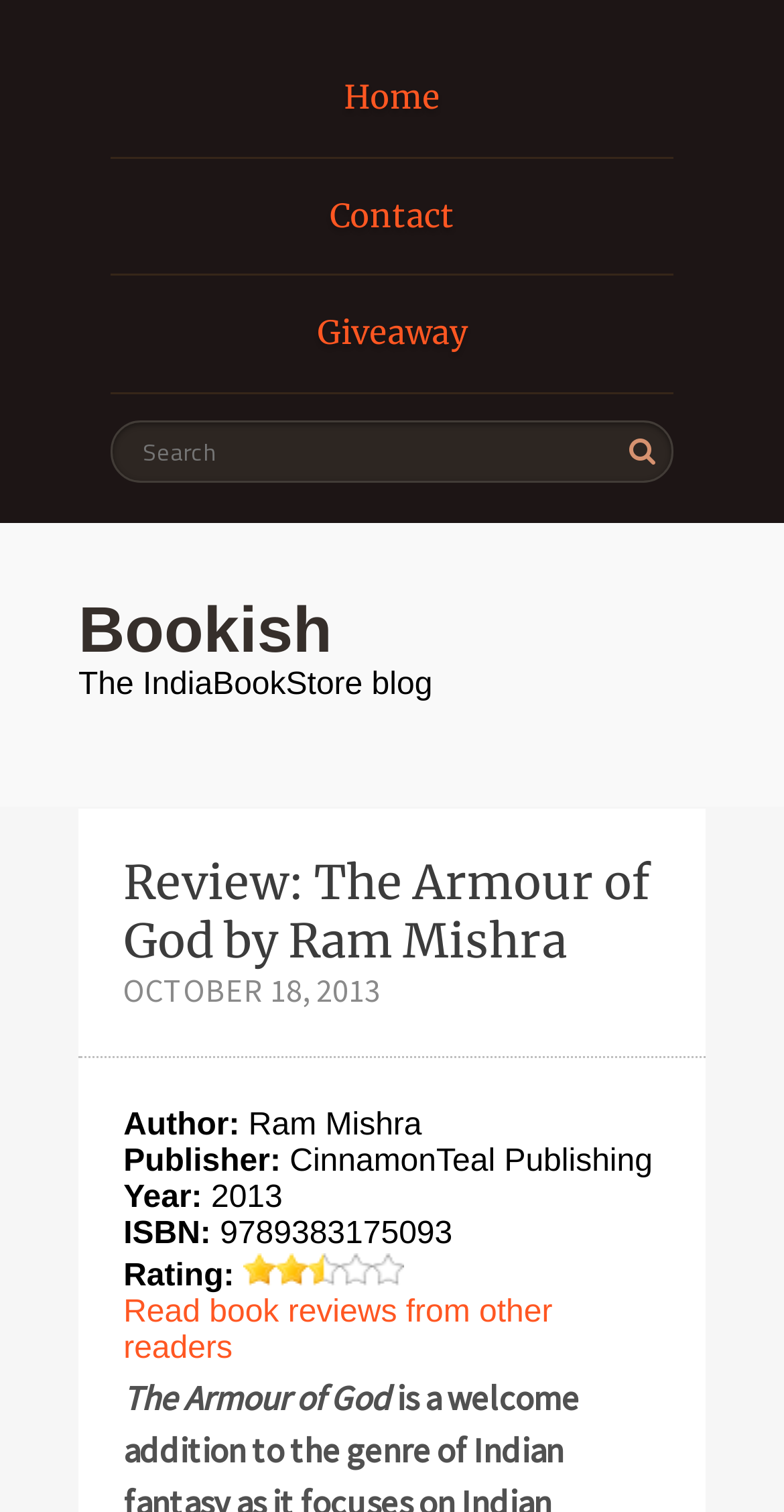Give a one-word or short-phrase answer to the following question: 
What is the publisher of the book?

CinnamonTeal Publishing